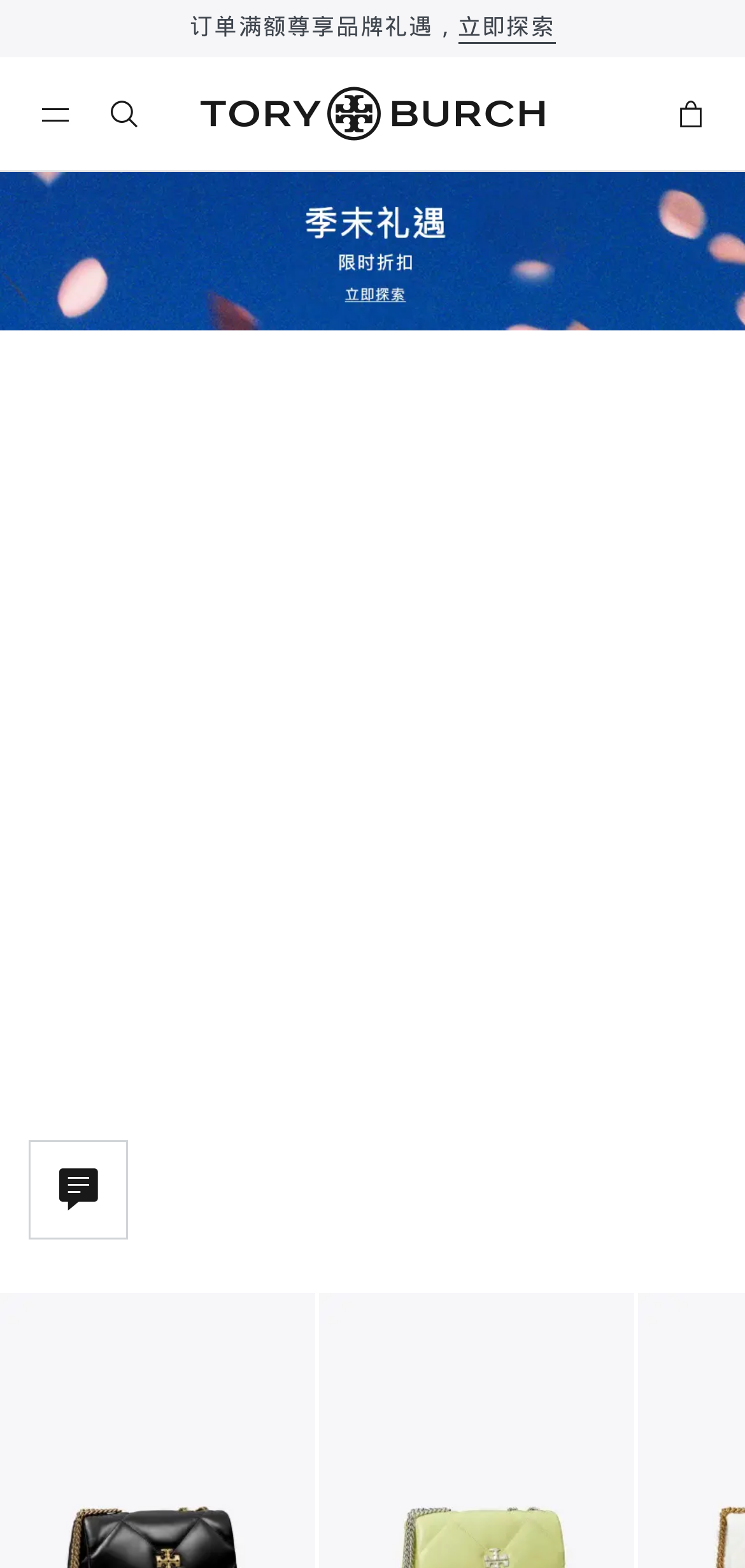What is the purpose of the icon with code ''?
Refer to the image and provide a concise answer in one word or phrase.

Unknown